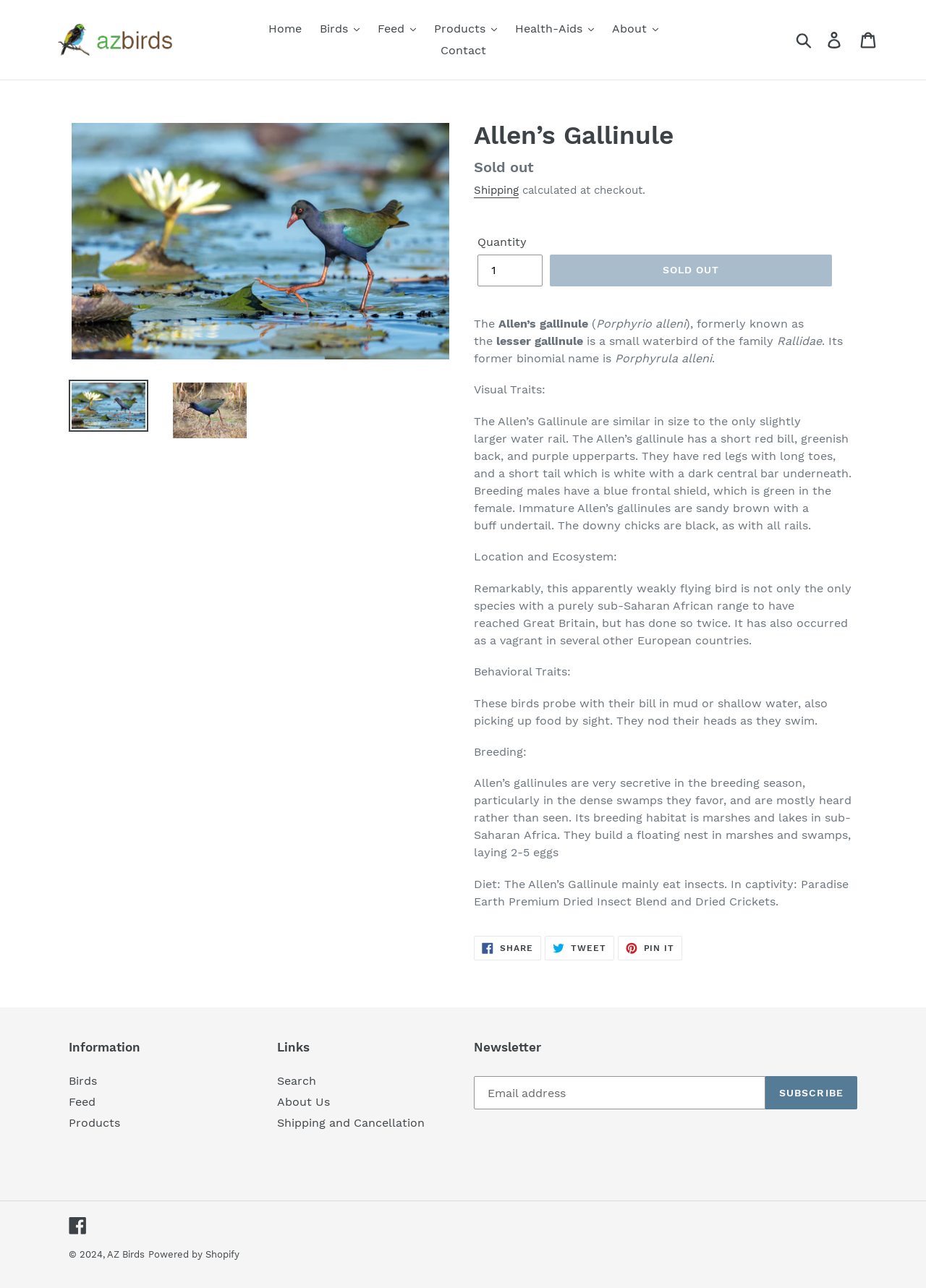Answer the question below using just one word or a short phrase: 
How many eggs do Allen’s Gallinules lay?

2-5